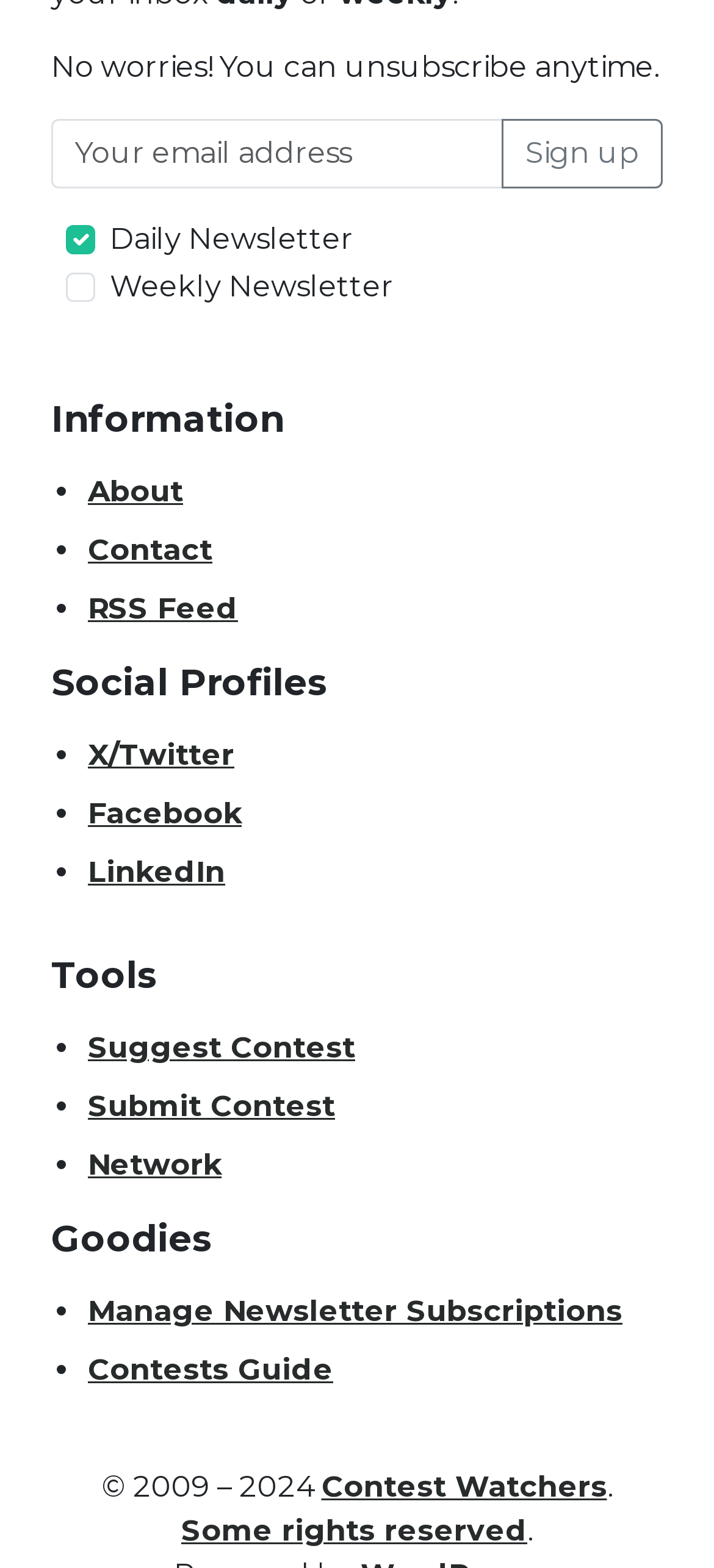Locate the bounding box coordinates of the clickable area to execute the instruction: "Follow on Twitter". Provide the coordinates as four float numbers between 0 and 1, represented as [left, top, right, bottom].

[0.123, 0.471, 0.328, 0.493]